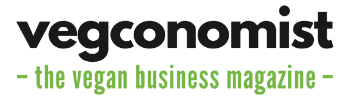Create an exhaustive description of the image.

The image showcases the logo of "vegconomist," which is prominently displayed in a bold, modern font. The word "vegconomist" is in black, emphasizing the publication’s focus on veganism, while the tagline "– the vegan business magazine –" is presented in a vibrant green. This logo represents a digital platform that offers insights and news regarding the vegan business sector, catering to a growing audience interested in plant-based lifestyles and ethical consumerism. The clean design and contrasting colors aim to attract attention while communicating the magazine’s core mission of promoting vegan entrepreneurship and innovation.